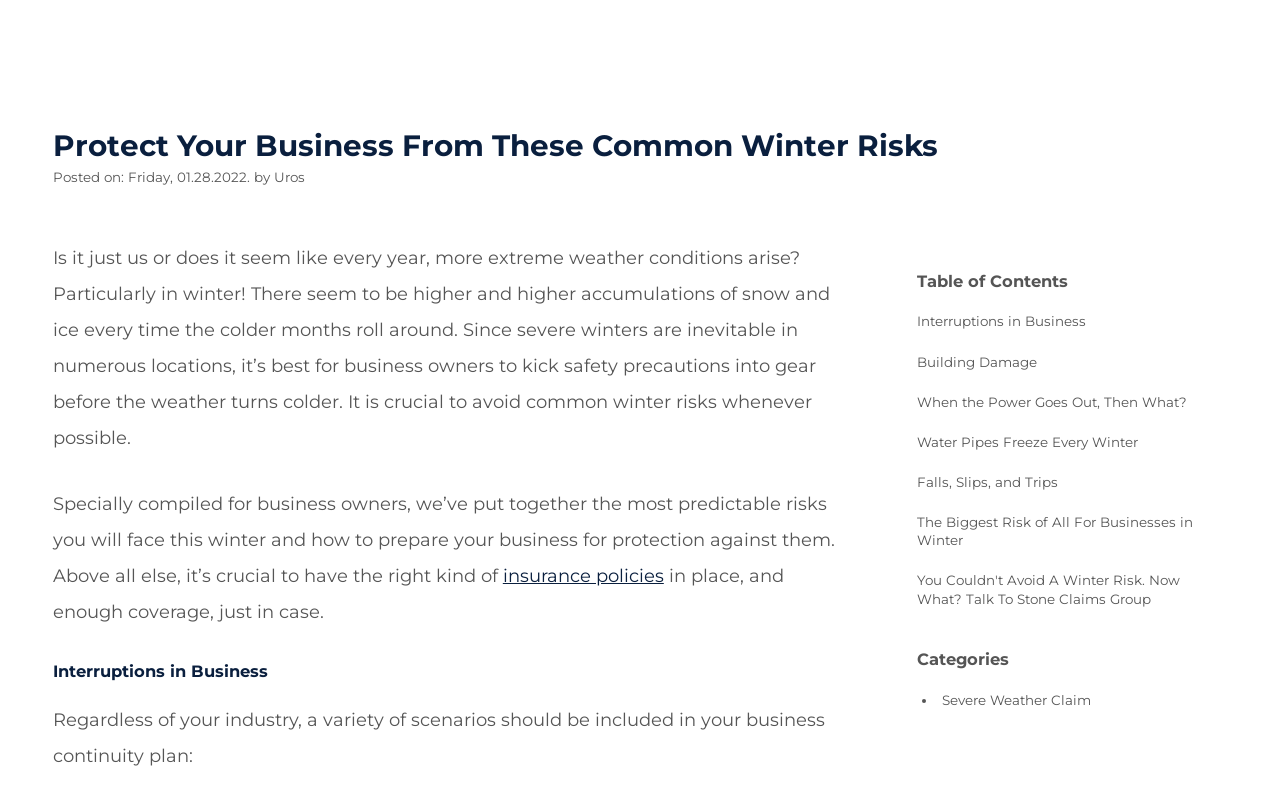Give a short answer to this question using one word or a phrase:
What is the main topic of this webpage?

Winter risks for businesses